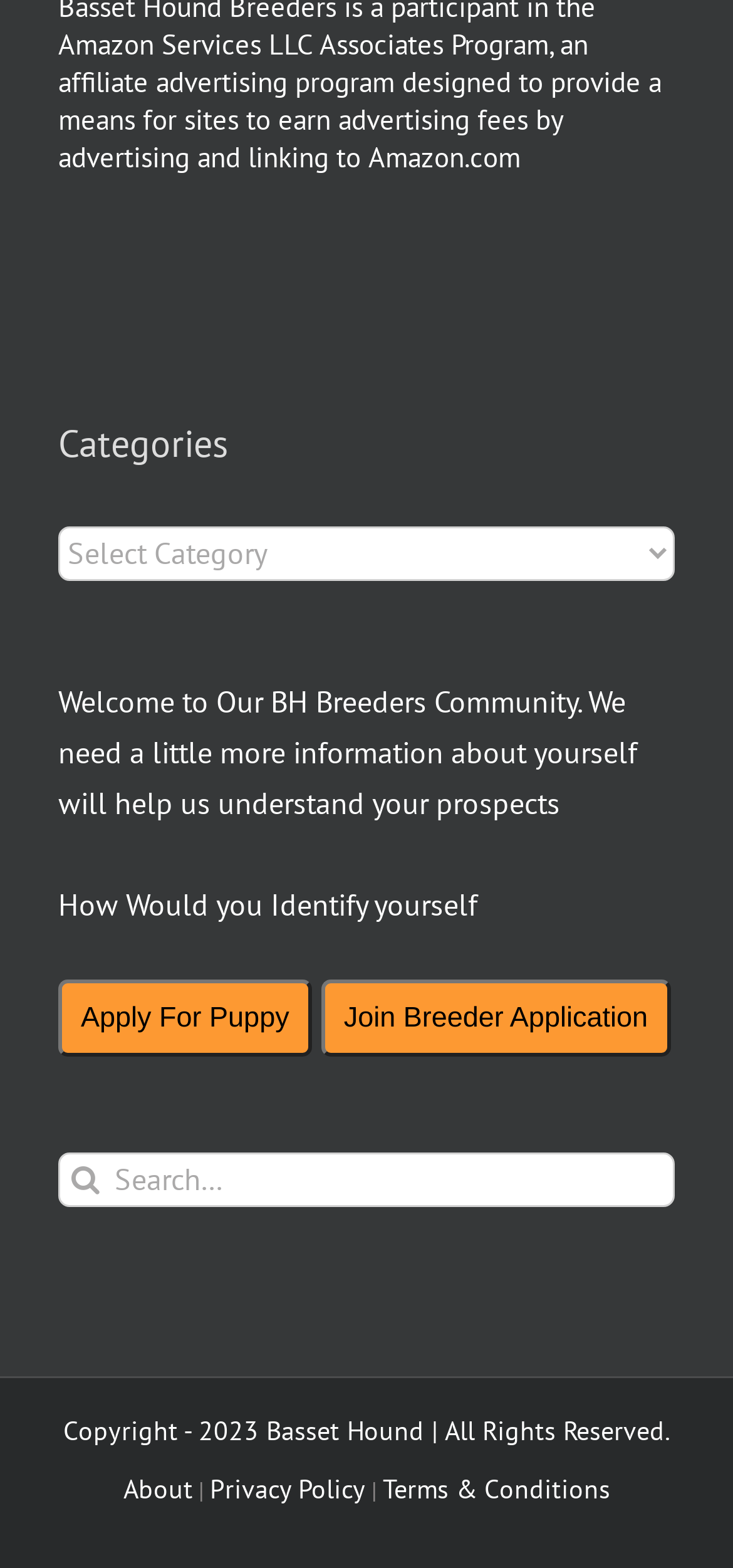How many links are there in the footer of the webpage?
Carefully analyze the image and provide a detailed answer to the question.

In the footer section of the webpage, there are three links: 'About', 'Privacy Policy', and 'Terms & Conditions'.